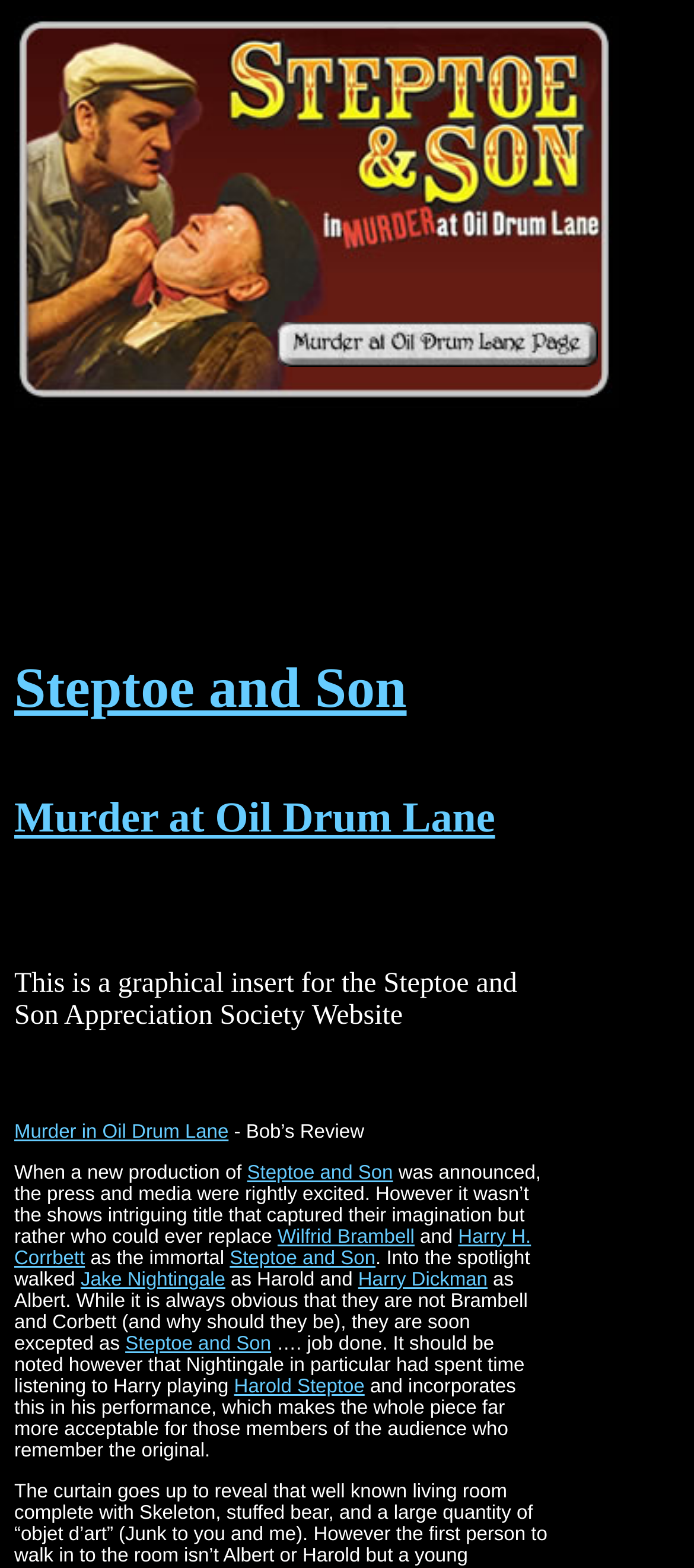Pinpoint the bounding box coordinates of the clickable area necessary to execute the following instruction: "Click on the link to Harry H. Corbett". The coordinates should be given as four float numbers between 0 and 1, namely [left, top, right, bottom].

[0.021, 0.782, 0.765, 0.809]